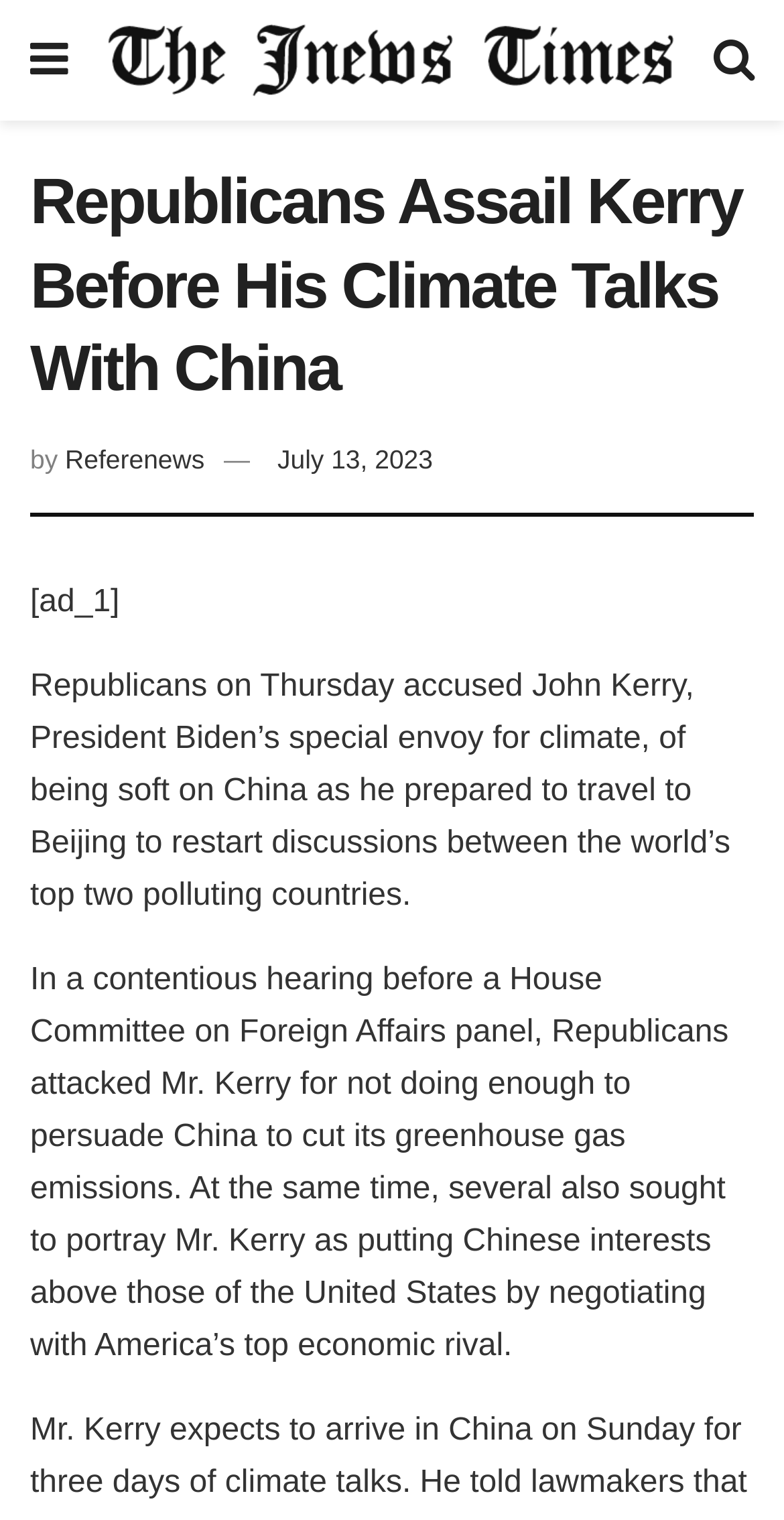Who is accused of being soft on China?
Provide a well-explained and detailed answer to the question.

According to the article, Republicans accused John Kerry, President Biden's special envoy for climate, of being soft on China as he prepared to travel to Beijing to restart discussions between the world's top two polluting countries.